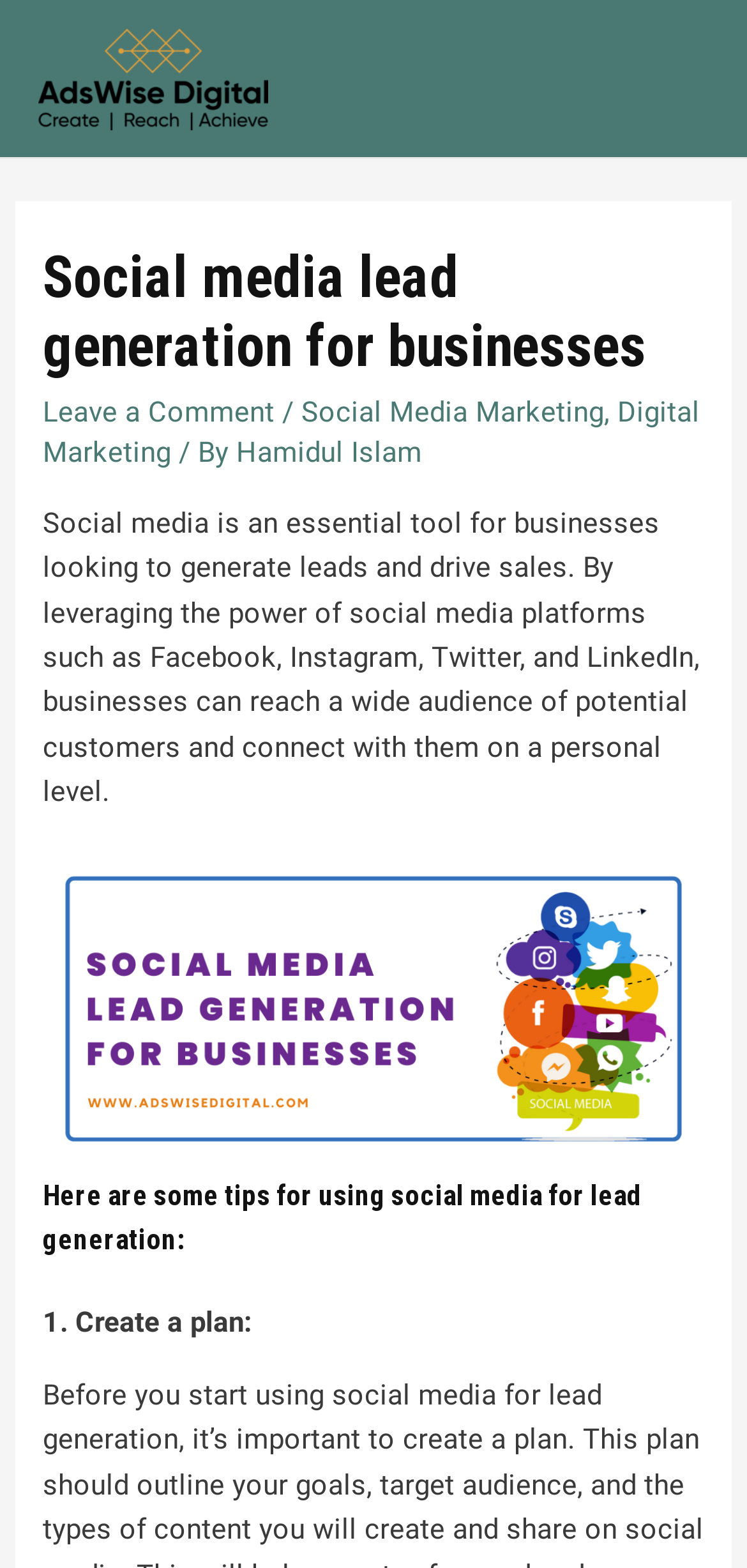What social media platforms are mentioned?
Kindly answer the question with as much detail as you can.

The social media platforms are mentioned in the static text element, which states that businesses can reach a wide audience of potential customers by leveraging the power of social media platforms such as Facebook, Instagram, Twitter, and LinkedIn.